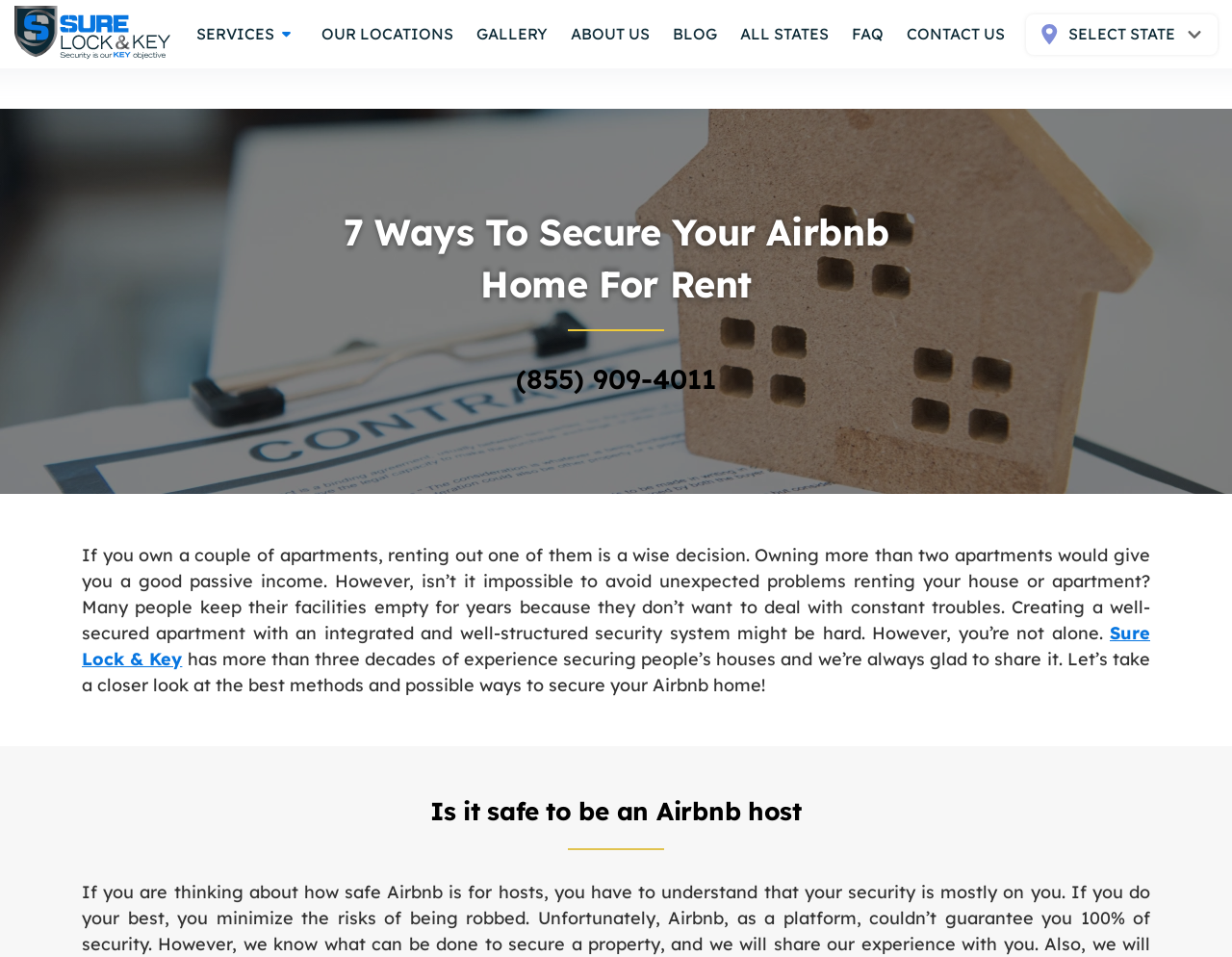Please find the bounding box coordinates of the element's region to be clicked to carry out this instruction: "Read more about Sure Lock & Key".

[0.066, 0.65, 0.934, 0.7]